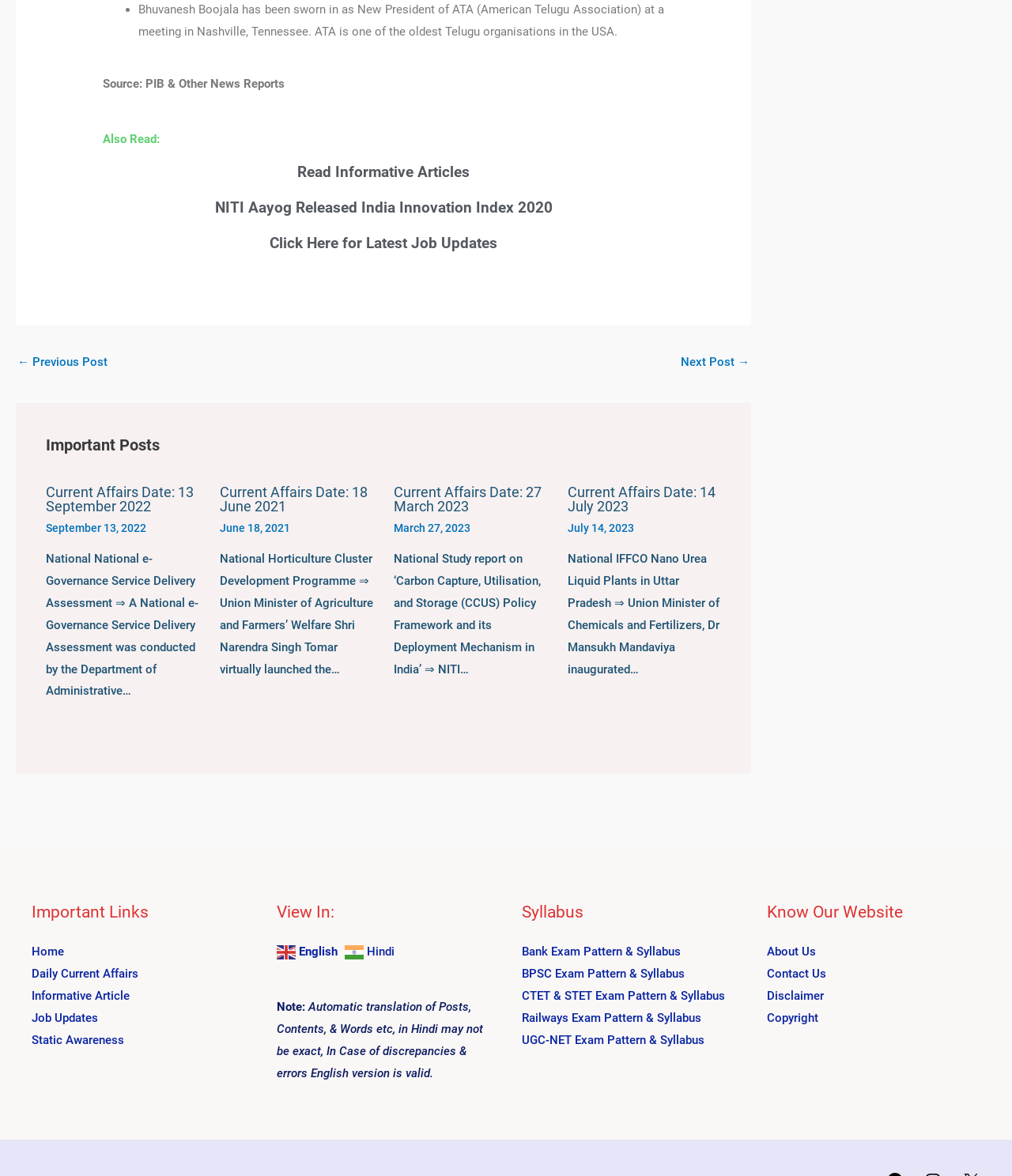What is the language option available on the webpage?
Please look at the screenshot and answer in one word or a short phrase.

English and Hindi